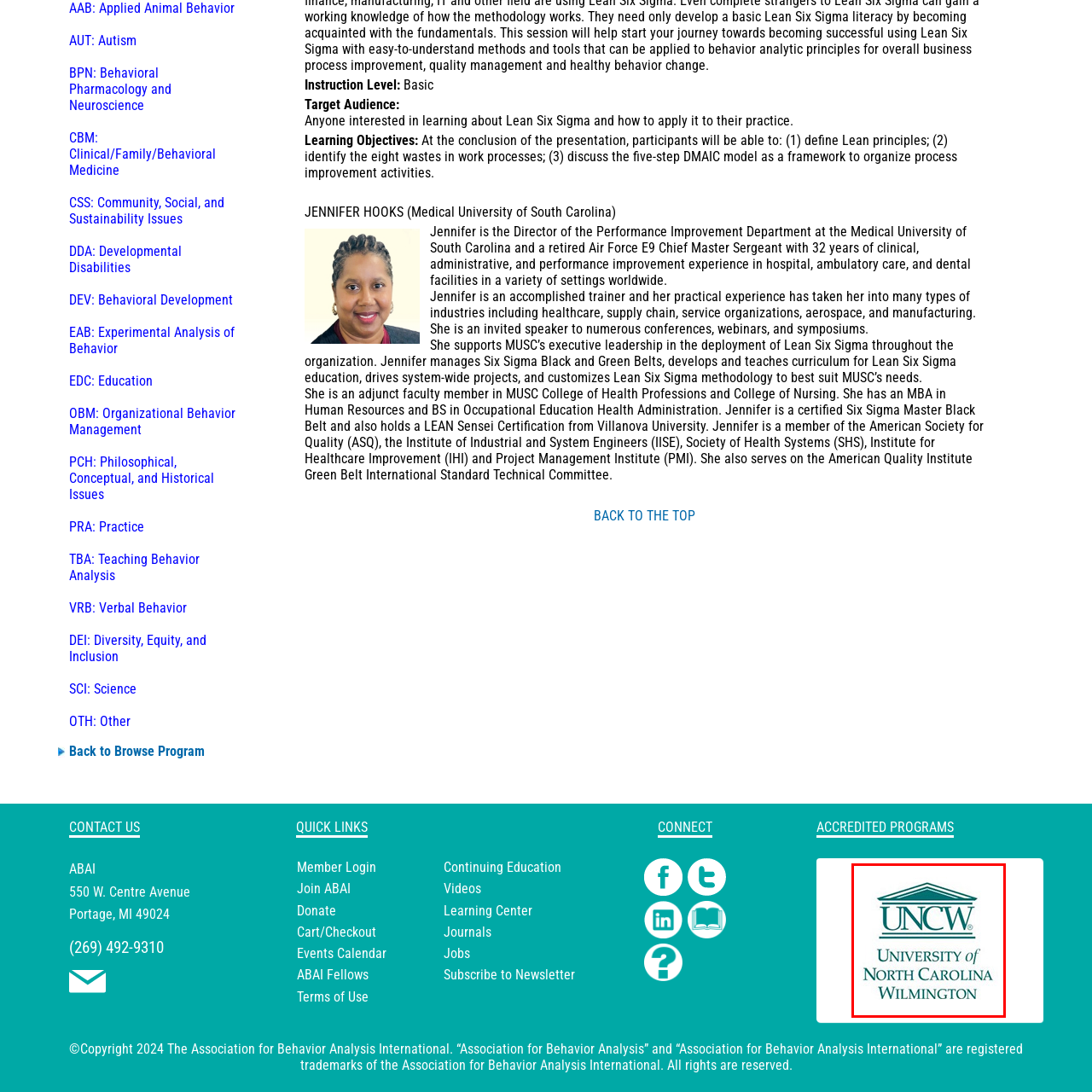What is the distinct color of the logo?
Inspect the image enclosed by the red bounding box and respond with as much detail as possible.

The logo is characterized by its distinct teal color, which is a unique feature of the university's branding.